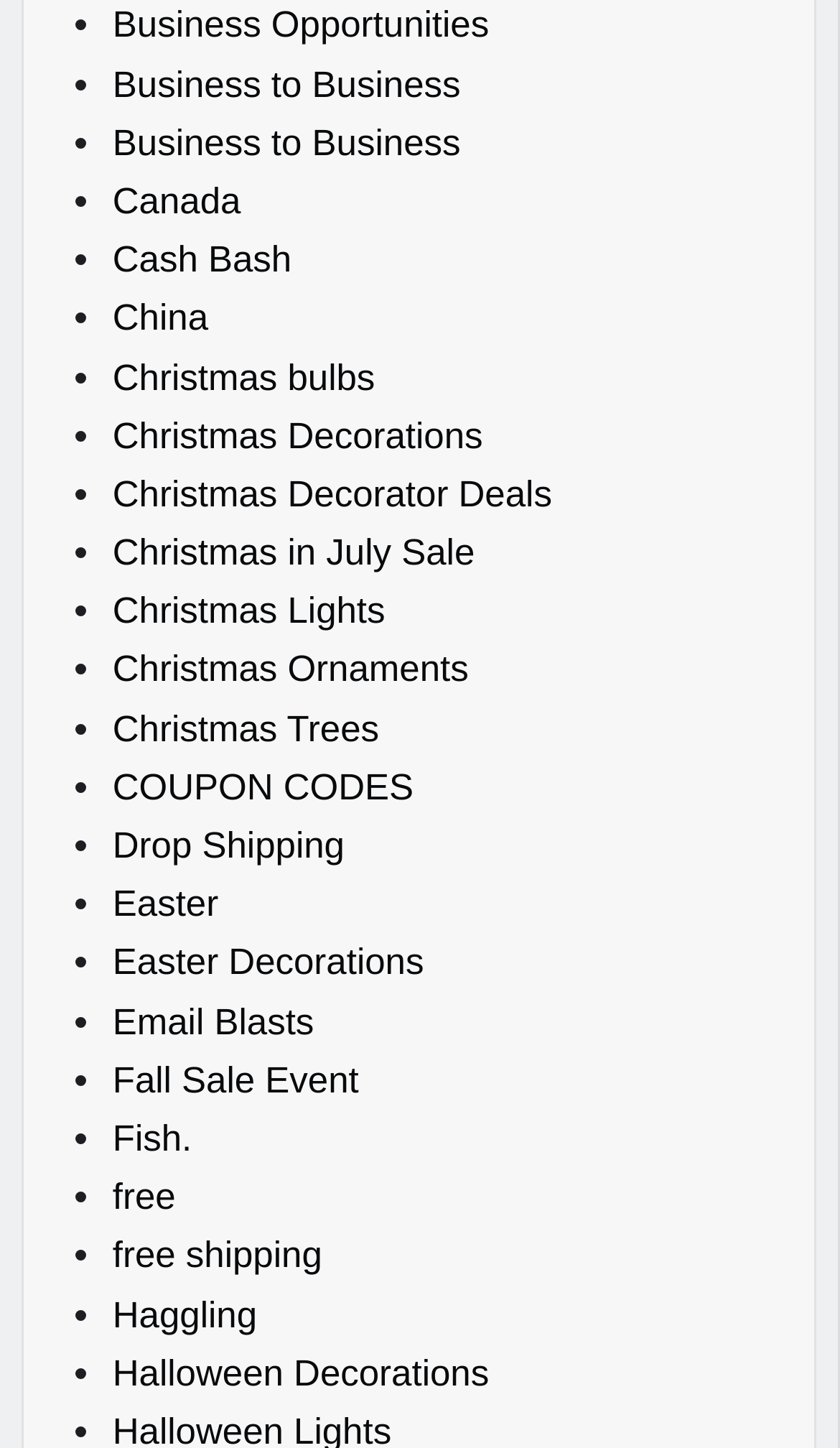What is the last link listed?
Give a single word or phrase as your answer by examining the image.

Halloween Decorations